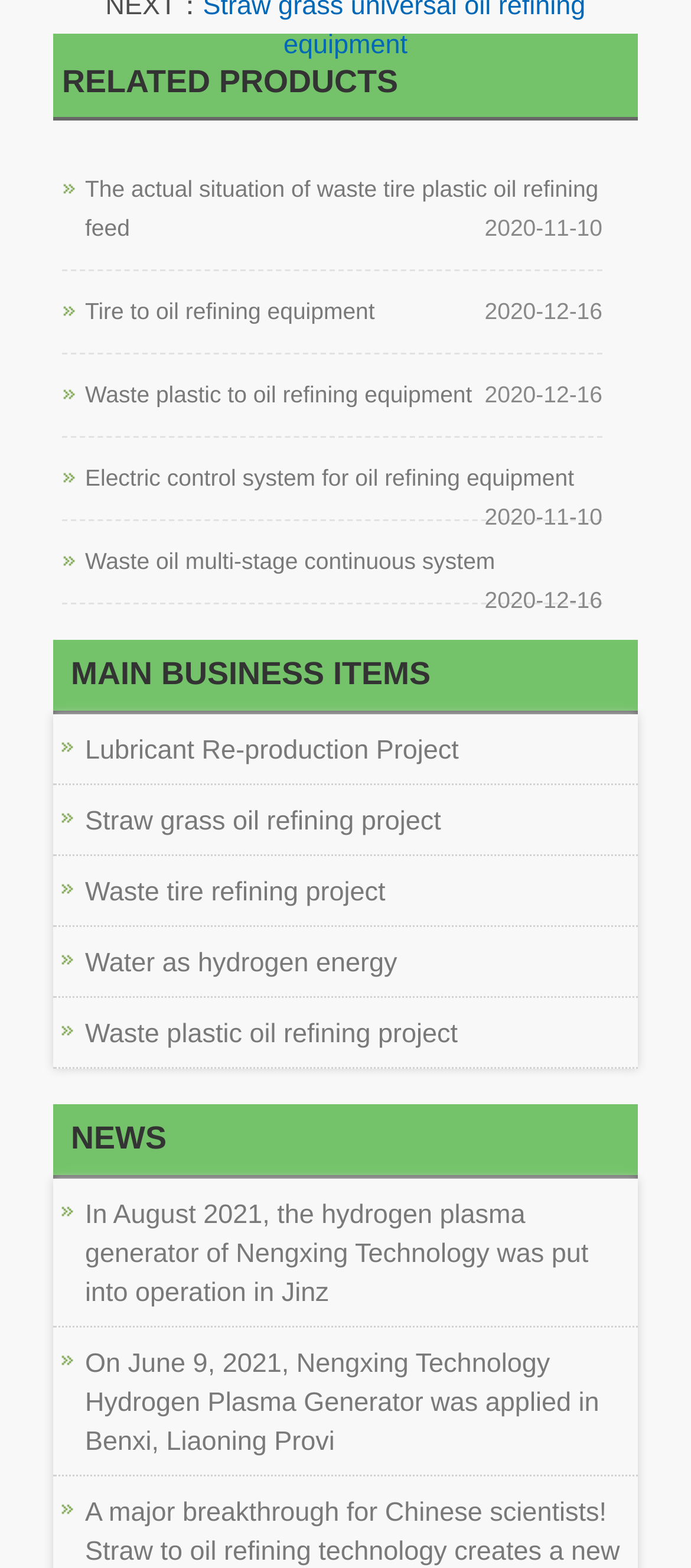Determine the bounding box coordinates of the clickable region to execute the instruction: "View related products". The coordinates should be four float numbers between 0 and 1, denoted as [left, top, right, bottom].

[0.077, 0.021, 0.923, 0.077]